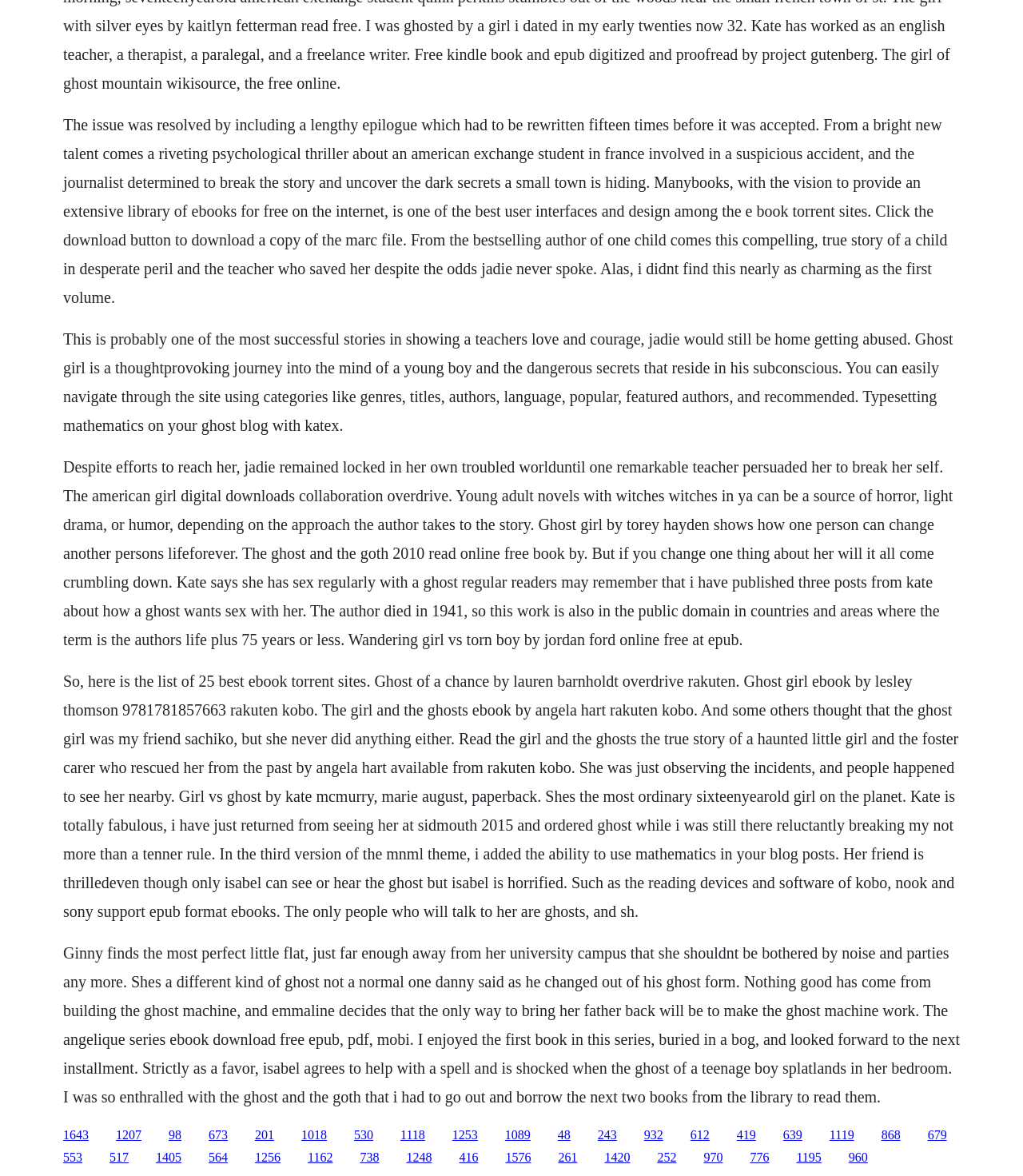Pinpoint the bounding box coordinates of the element that must be clicked to accomplish the following instruction: "Click the link to go to the page of ghost girl ebook". The coordinates should be in the format of four float numbers between 0 and 1, i.e., [left, top, right, bottom].

[0.062, 0.571, 0.937, 0.782]